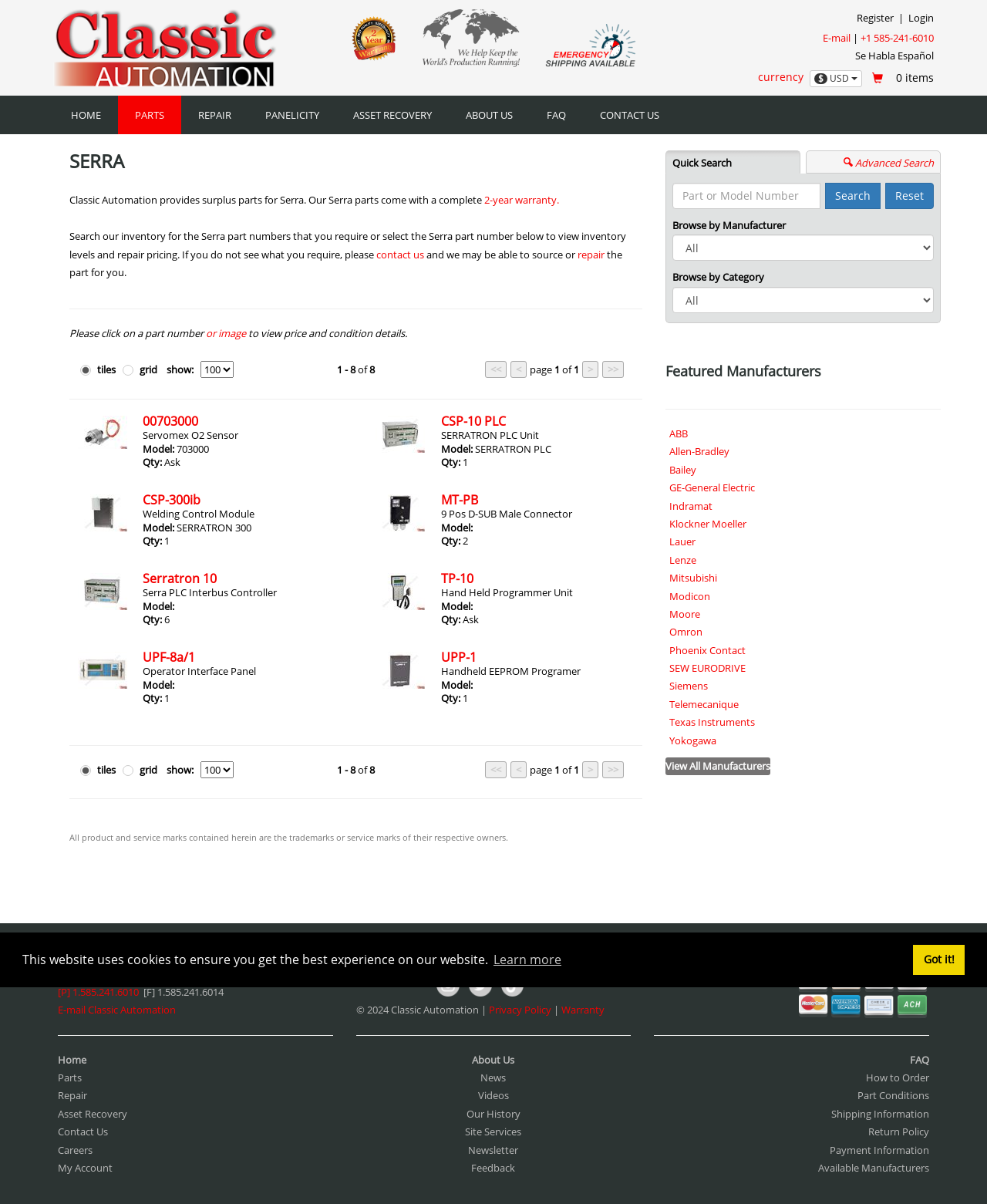Given the element description "aria-label="Classic Automation" title="Classic Automation"" in the screenshot, predict the bounding box coordinates of that UI element.

[0.054, 0.034, 0.28, 0.045]